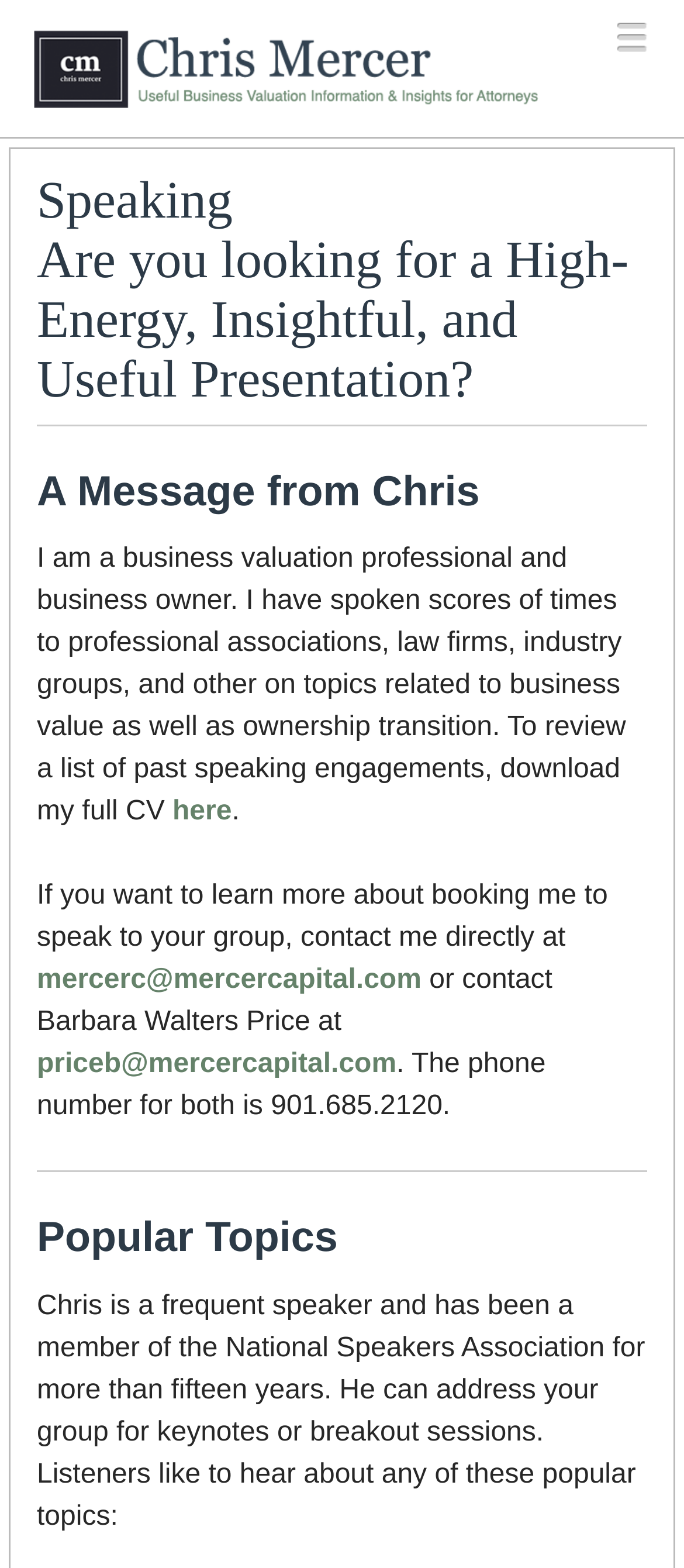Return the bounding box coordinates of the UI element that corresponds to this description: "Skip to content". The coordinates must be given as four float numbers in the range of 0 and 1, [left, top, right, bottom].

[0.02, 0.007, 0.284, 0.038]